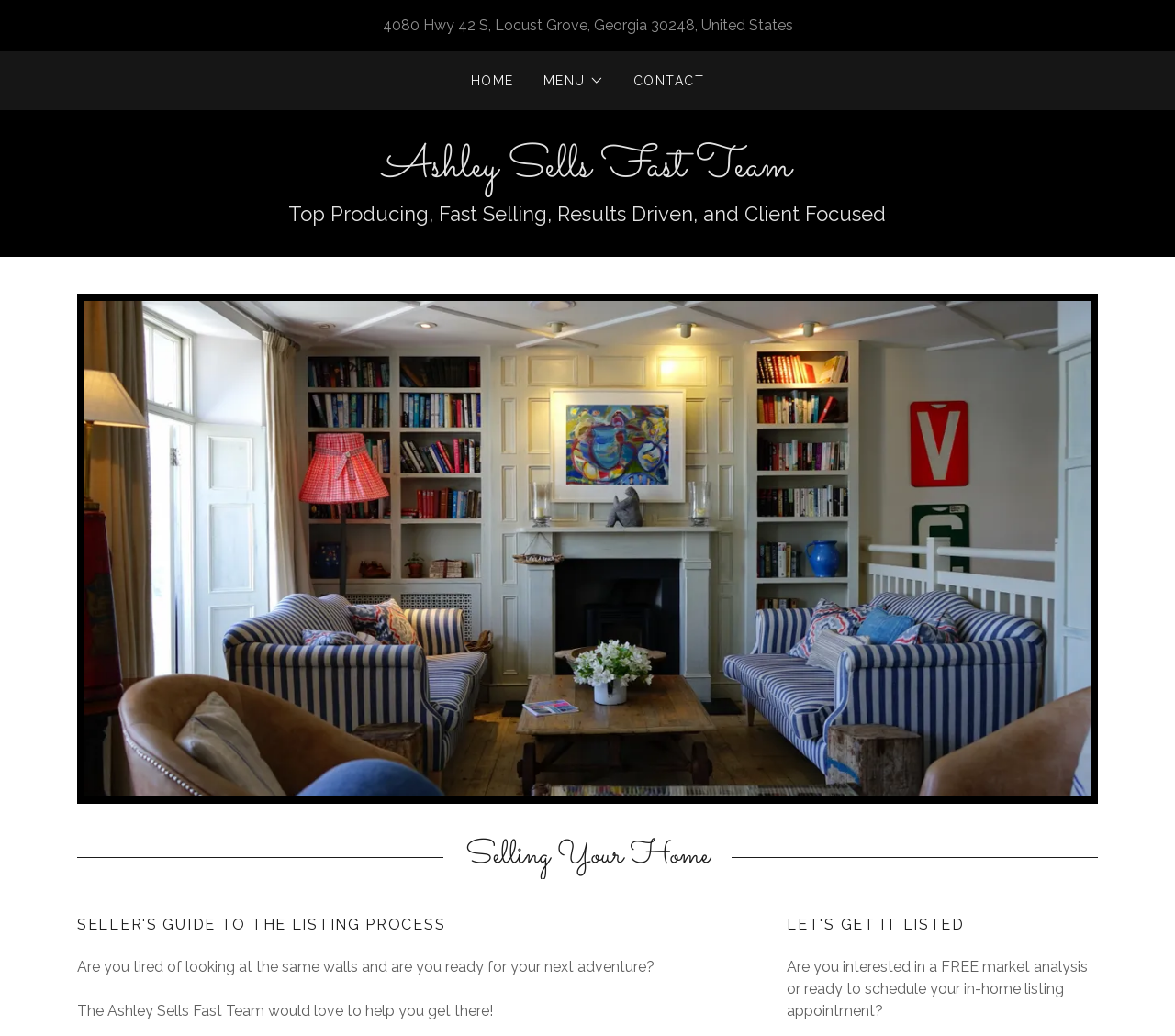Locate and extract the headline of this webpage.

Selling Your Home